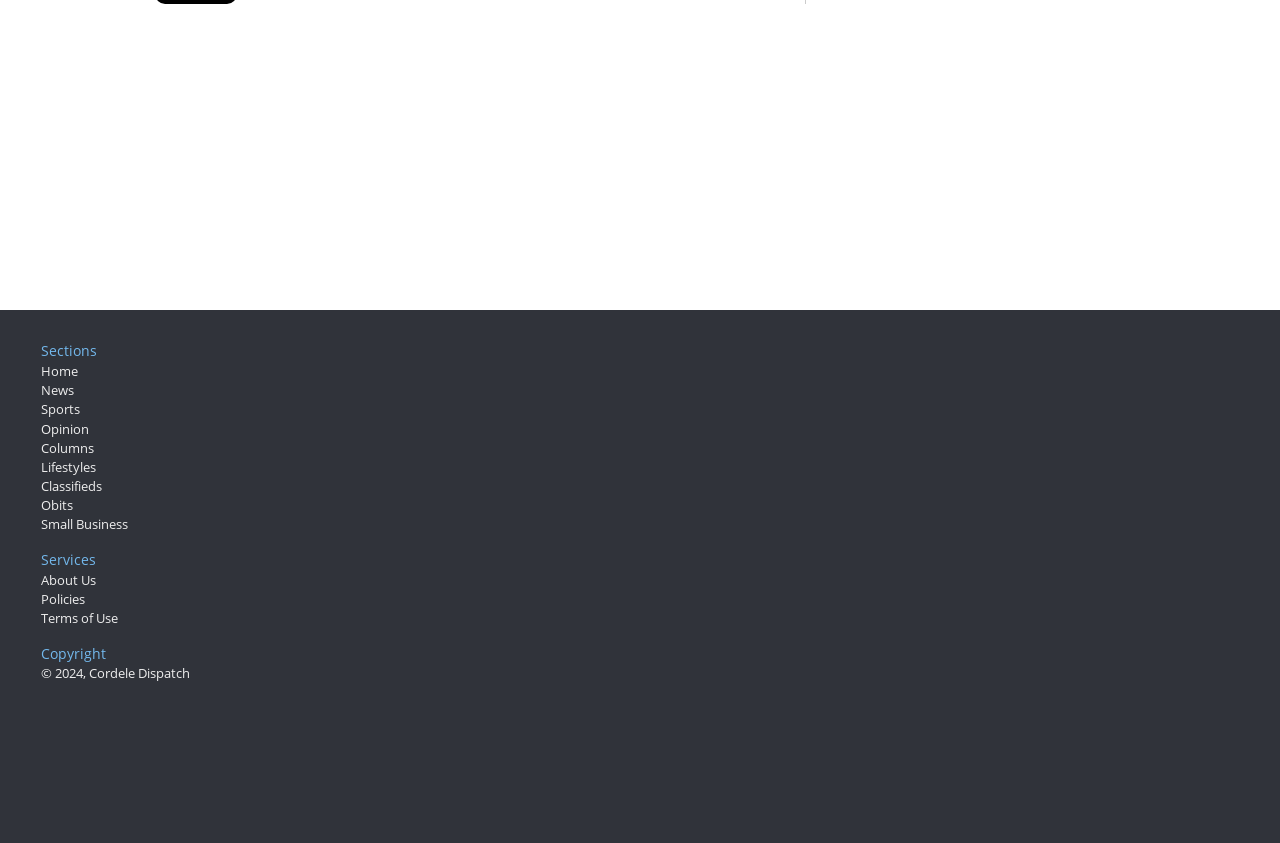Please provide the bounding box coordinates for the element that needs to be clicked to perform the following instruction: "read news". The coordinates should be given as four float numbers between 0 and 1, i.e., [left, top, right, bottom].

[0.032, 0.452, 0.058, 0.474]